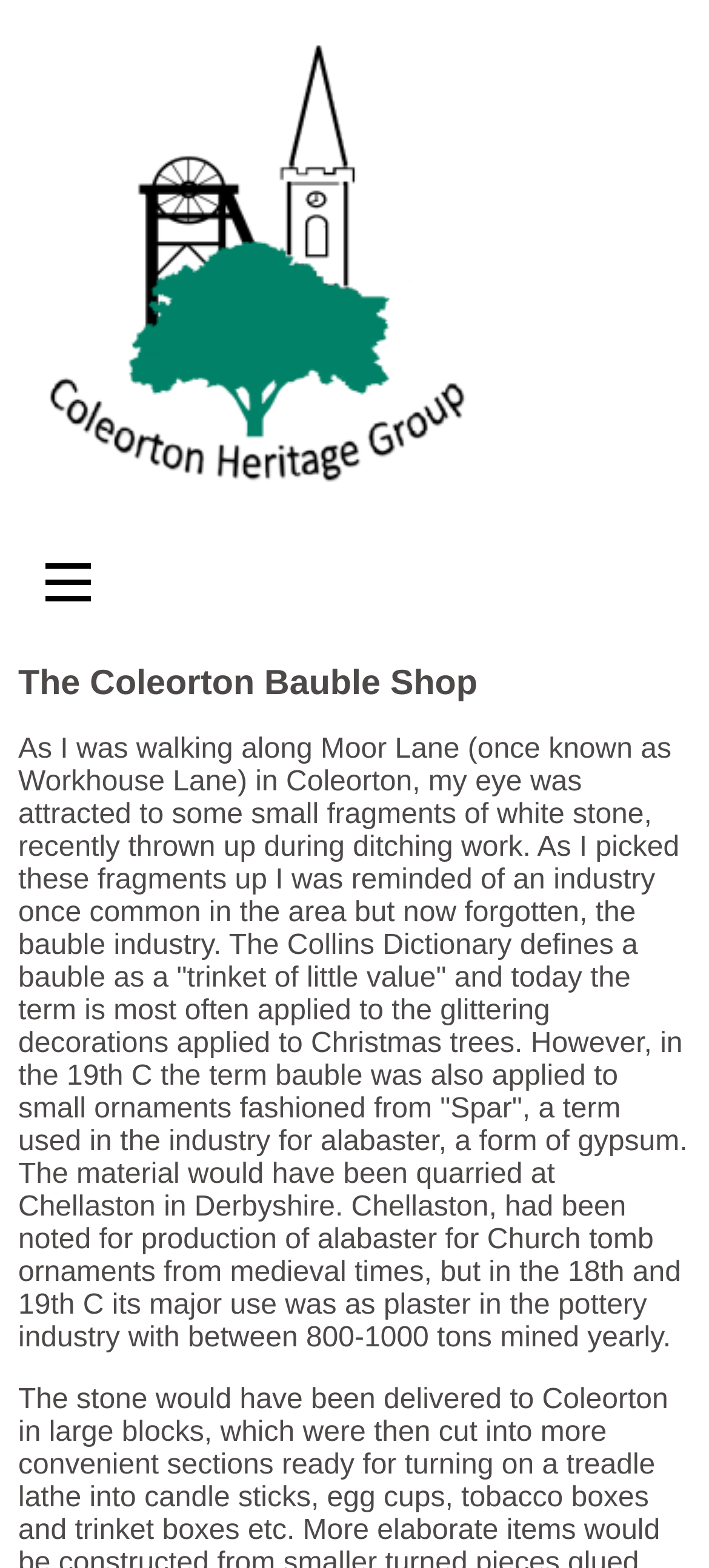What is the main title displayed on this webpage?

Coleorton Heritage Group